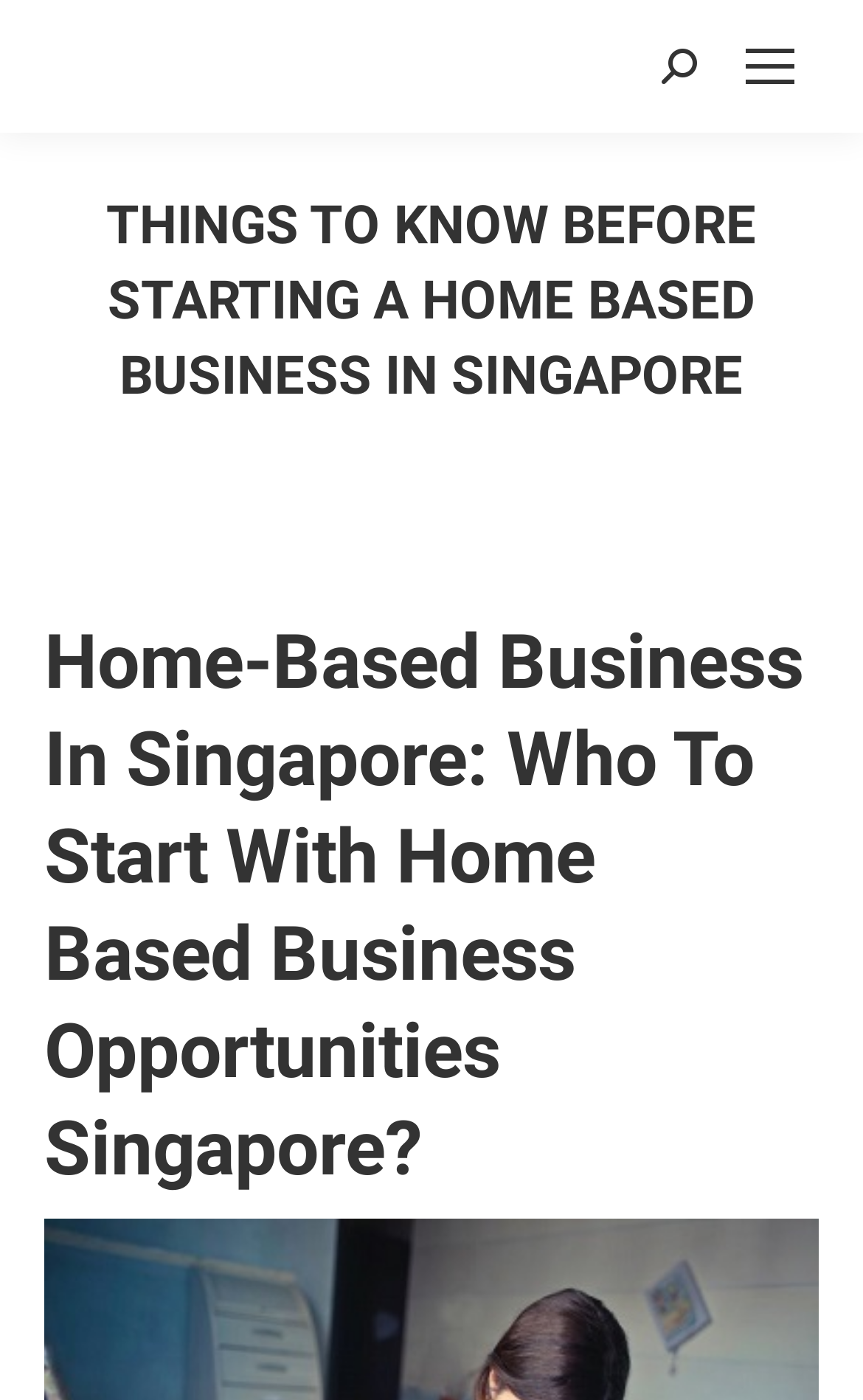Give a detailed account of the webpage's layout and content.

The webpage is about starting a home-based business in Singapore, providing essential information for entrepreneurs. At the top right corner, there is a mobile menu icon and a search bar with a magnifying glass icon. The search bar has a label "Search:" next to it. 

Below the search bar, there is a prominent heading "THINGS TO KNOW BEFORE STARTING A HOME BASED BUSINESS IN SINGAPORE" that spans almost the entire width of the page. 

Further down, there is a "You are here:" section, followed by a subheading "Home-Based Business In Singapore: Who To Start With Home Based Business Opportunities Singapore?" that takes up most of the page's width.